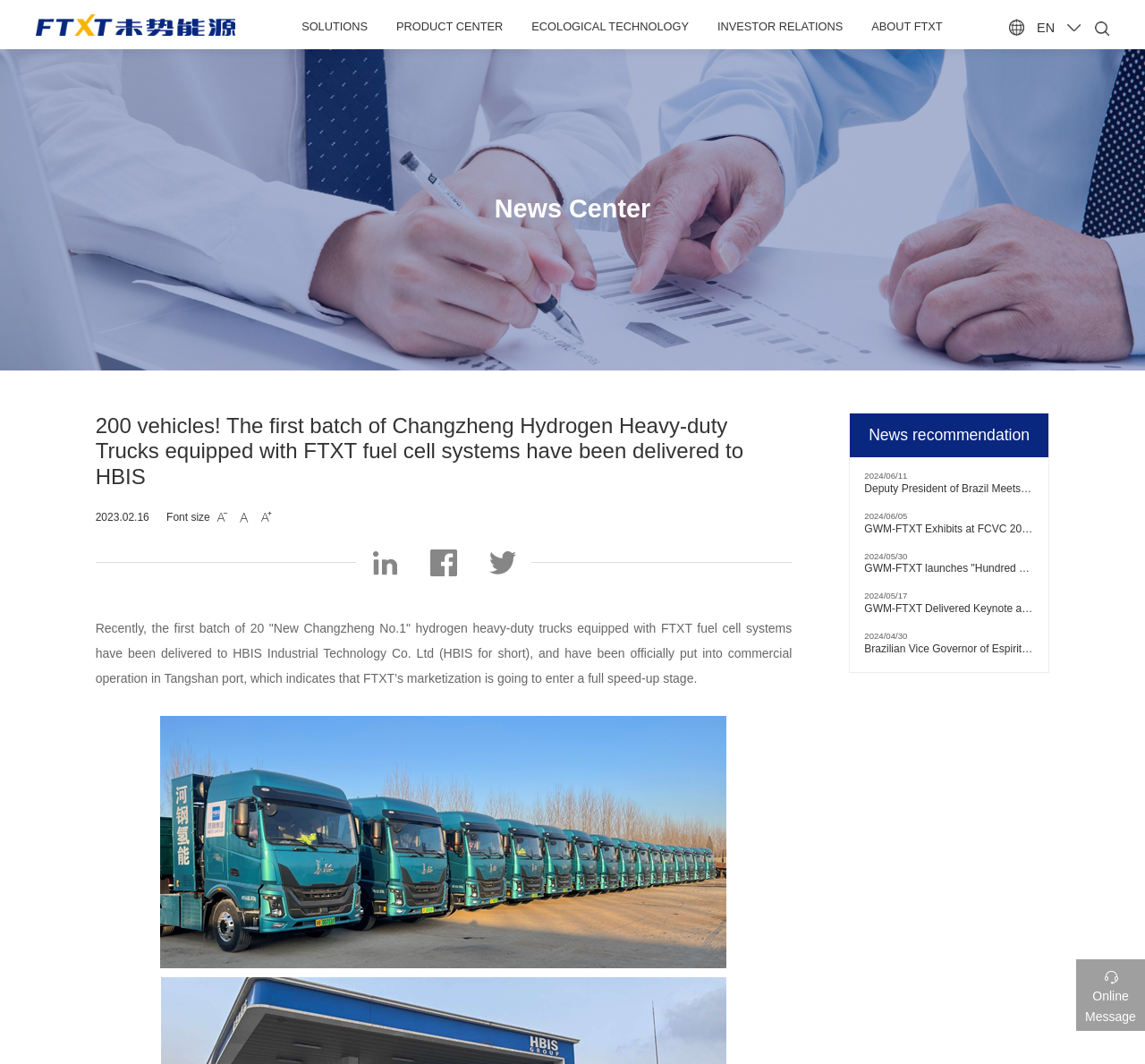Find the bounding box coordinates for the HTML element described as: "title="share to twitter"". The coordinates should consist of four float values between 0 and 1, i.e., [left, top, right, bottom].

[0.427, 0.519, 0.451, 0.533]